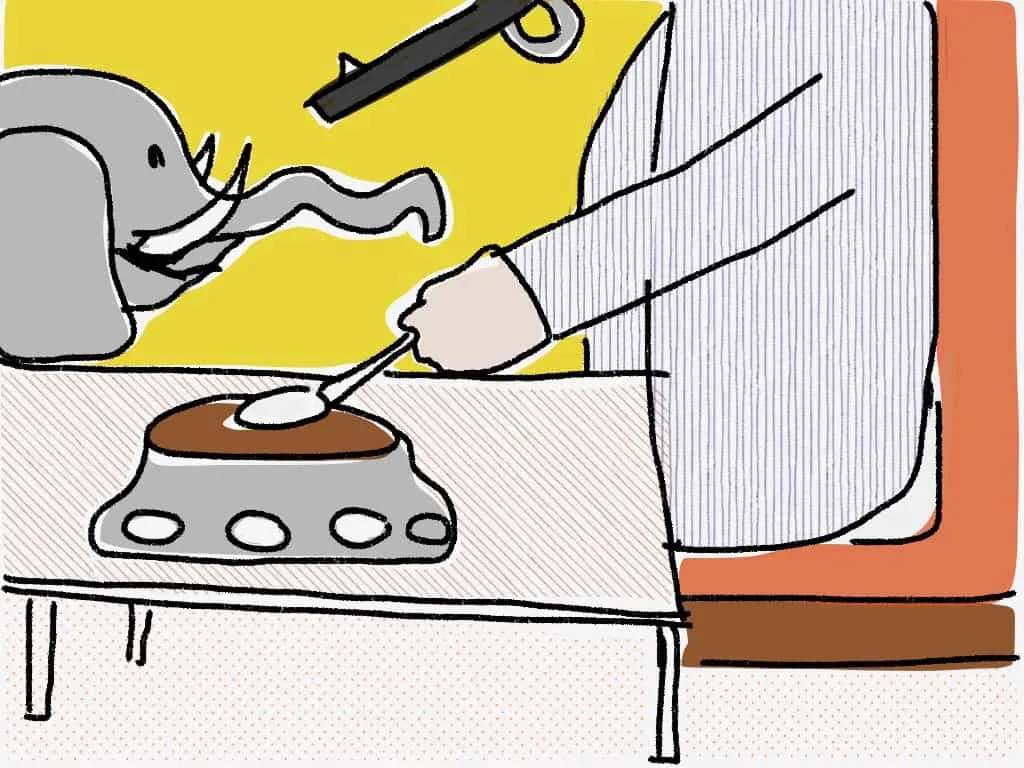Give a succinct answer to this question in a single word or phrase: 
What is the object pointed towards the elephant?

A gun